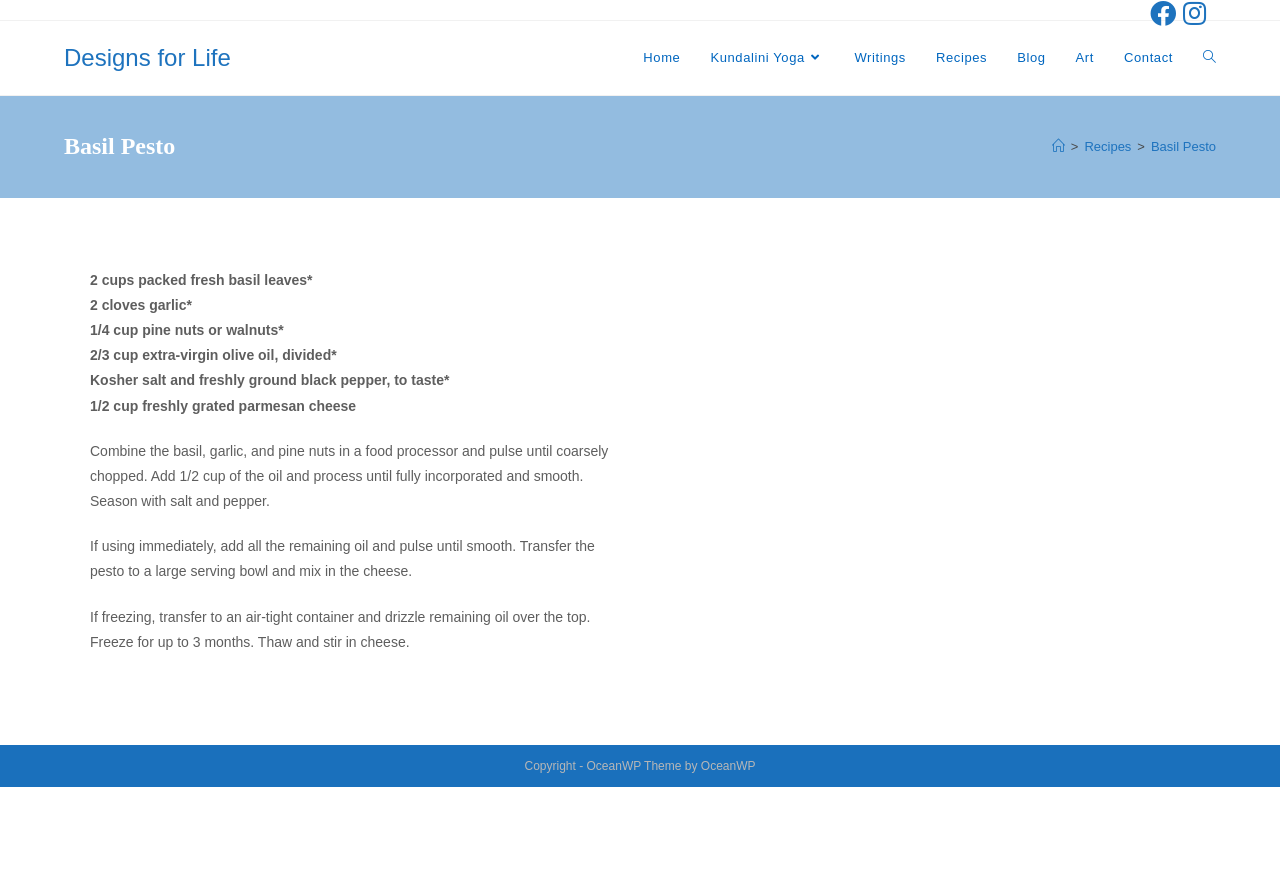Please reply to the following question with a single word or a short phrase:
How long can the pesto be frozen for?

Up to 3 months